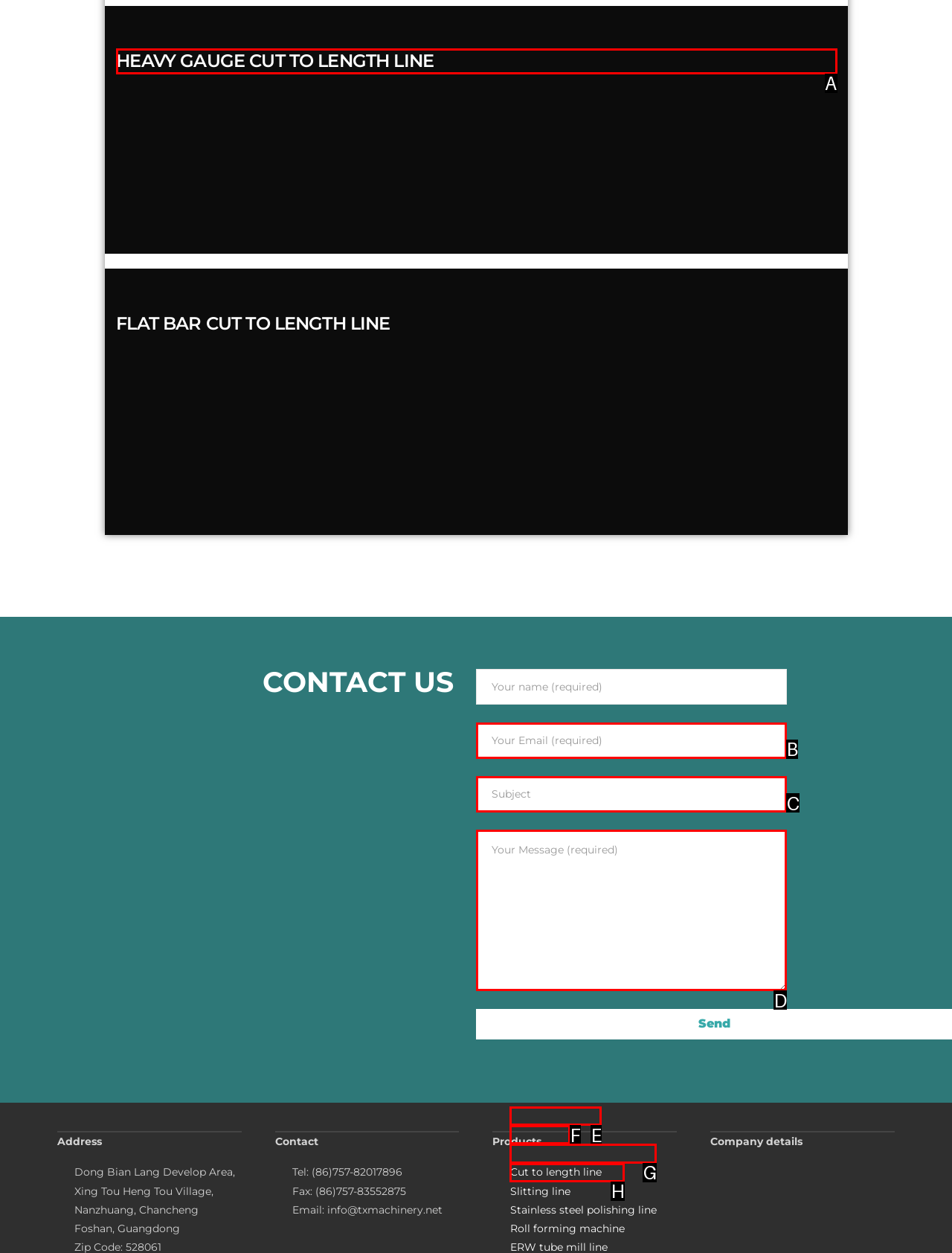Point out the correct UI element to click to carry out this instruction: Click the 'HEAVY GAUGE CUT TO LENGTH LINE' heading
Answer with the letter of the chosen option from the provided choices directly.

A